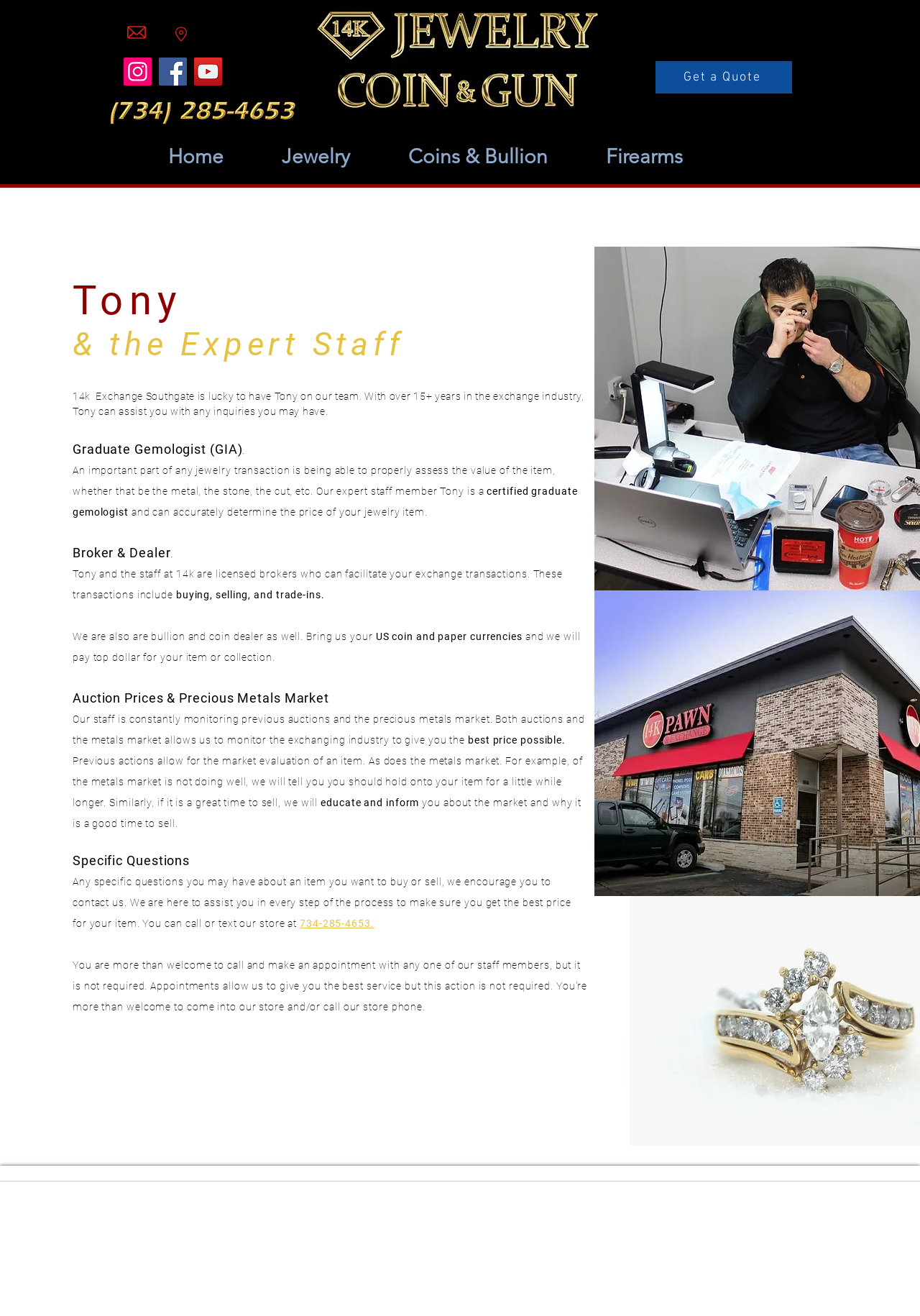Pinpoint the bounding box coordinates of the element you need to click to execute the following instruction: "Call the store phone number". The bounding box should be represented by four float numbers between 0 and 1, in the format [left, top, right, bottom].

[0.056, 0.922, 0.214, 0.933]